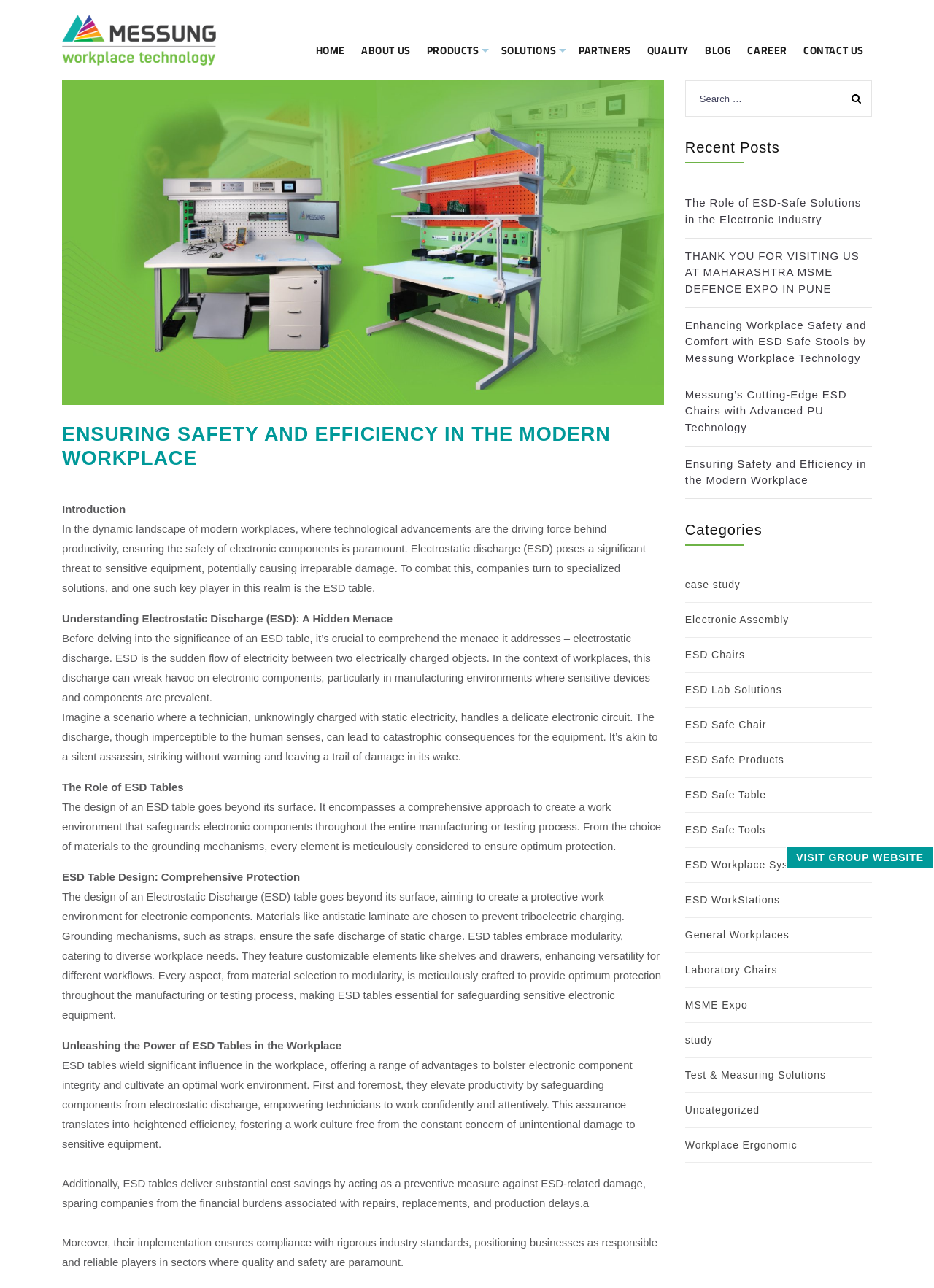Show the bounding box coordinates for the element that needs to be clicked to execute the following instruction: "Search for something". Provide the coordinates in the form of four float numbers between 0 and 1, i.e., [left, top, right, bottom].

[0.733, 0.062, 0.934, 0.091]